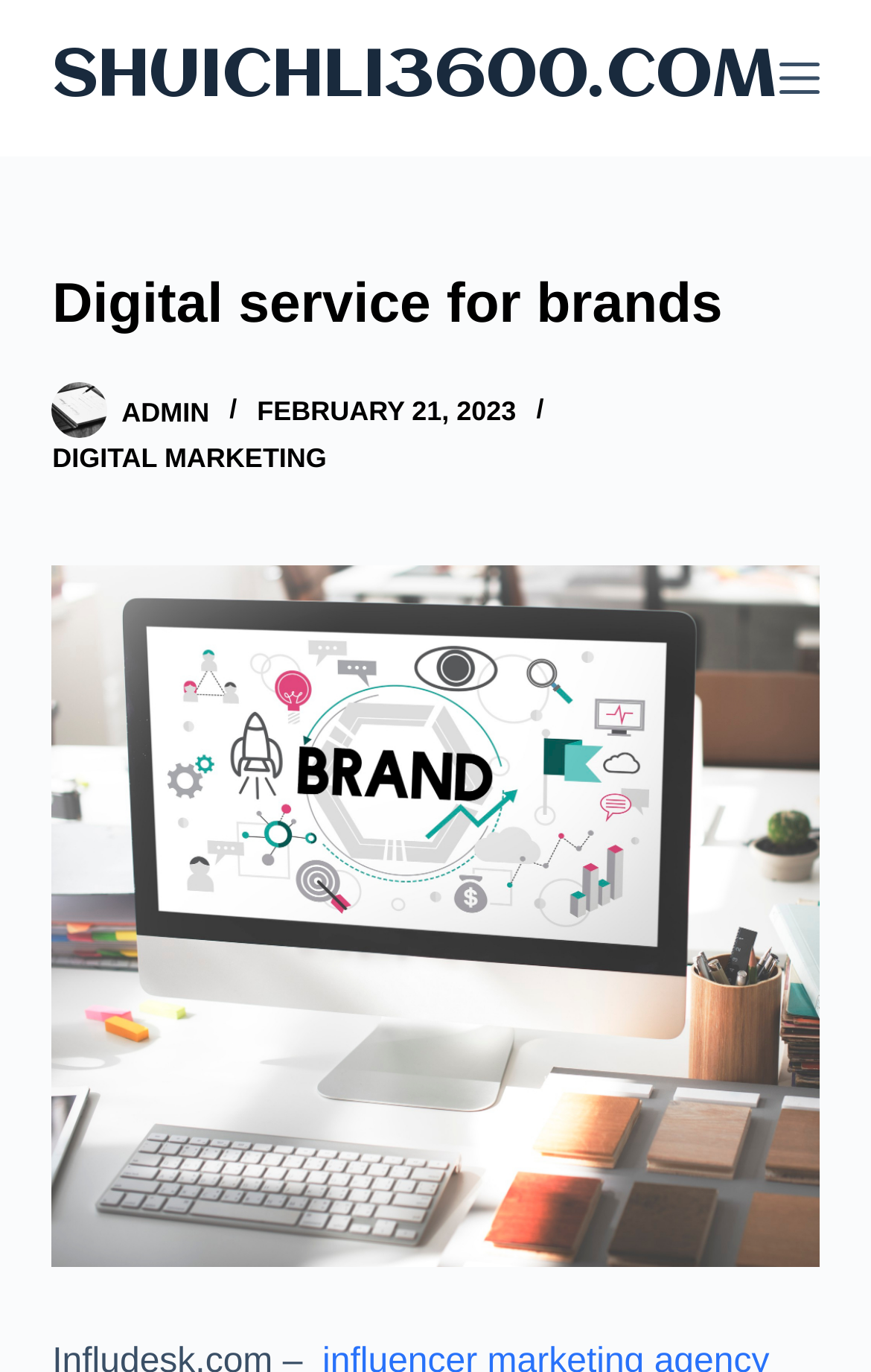Please extract the webpage's main title and generate its text content.

Digital service for brands